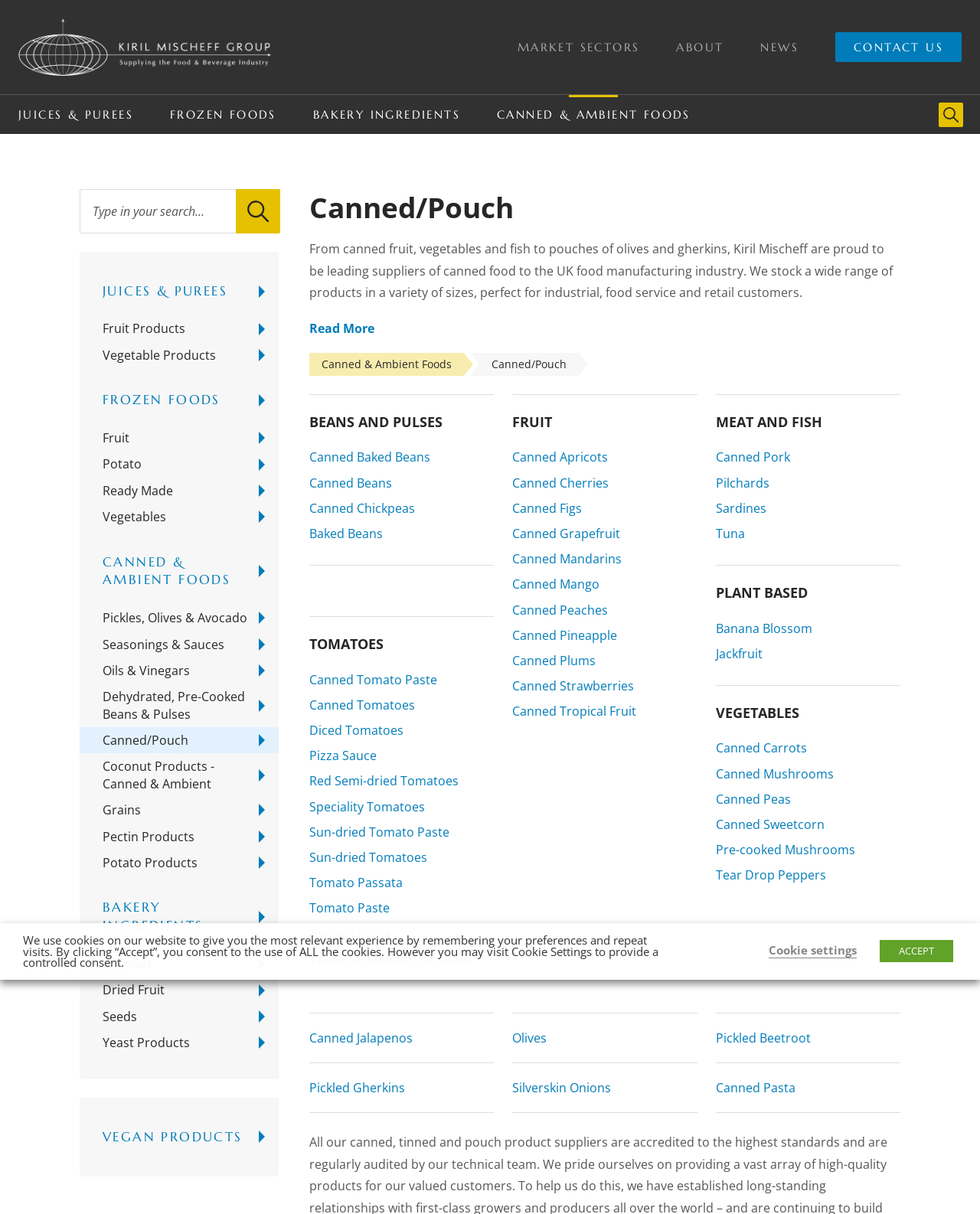Provide a brief response in the form of a single word or phrase:
What is the purpose of the textbox?

Autocomplete